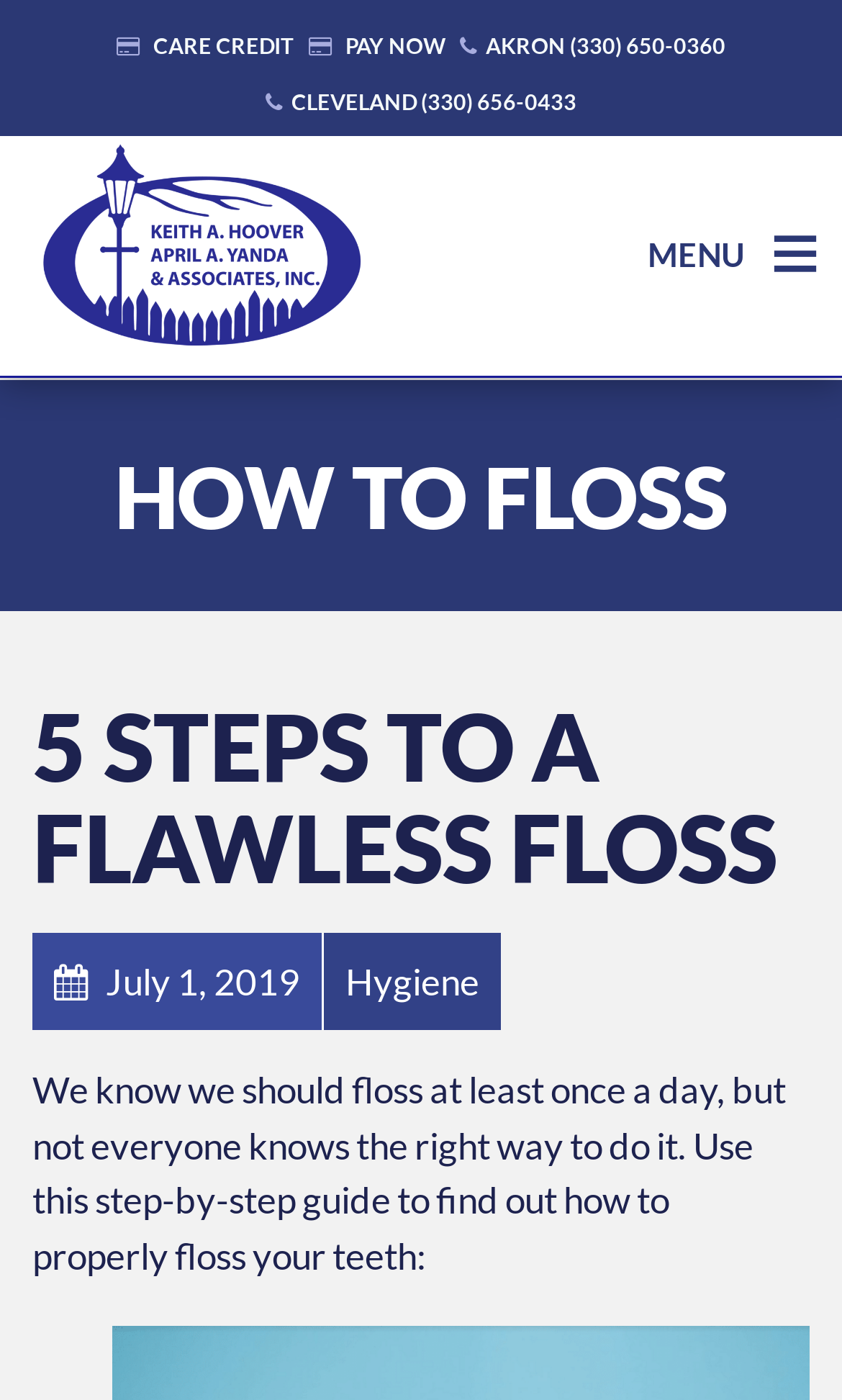How many steps are there to floss properly?
Use the screenshot to answer the question with a single word or phrase.

5